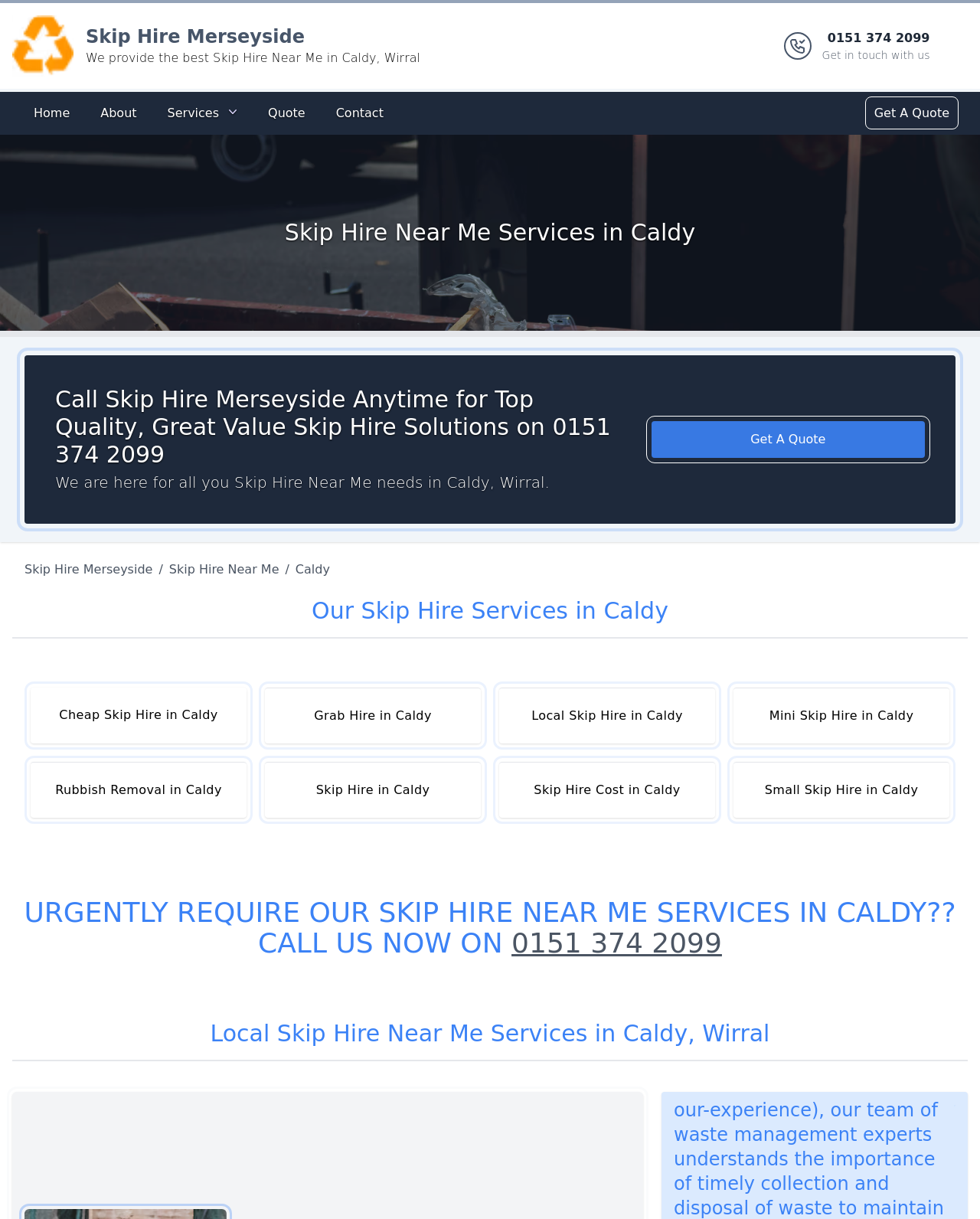Locate the bounding box coordinates of the clickable area needed to fulfill the instruction: "Get in touch with us using the phone number".

[0.839, 0.024, 0.949, 0.052]